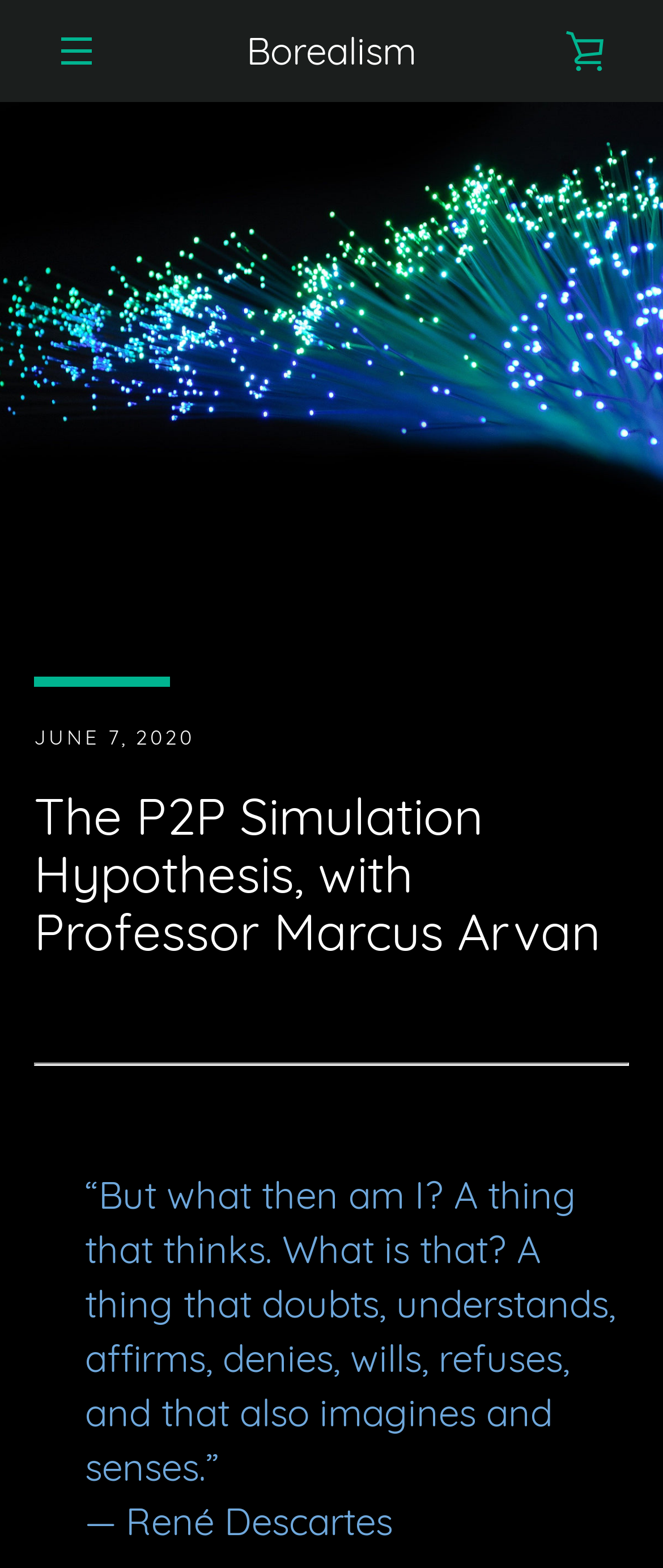Show the bounding box coordinates of the region that should be clicked to follow the instruction: "Enter email address in the textbox."

[0.103, 0.362, 0.64, 0.41]